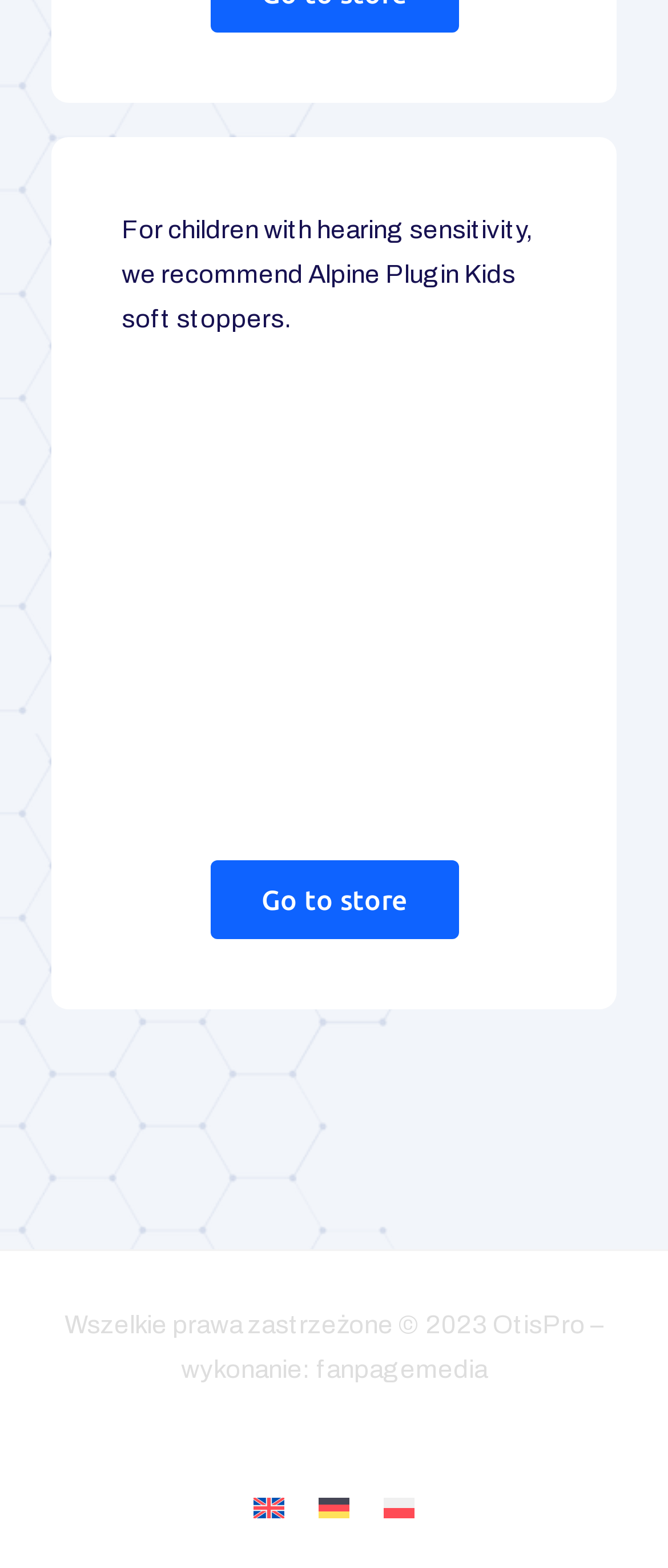Given the description Go to store, predict the bounding box coordinates of the UI element. Ensure the coordinates are in the format (top-left x, top-left y, bottom-right x, bottom-right y) and all values are between 0 and 1.

[0.314, 0.549, 0.686, 0.599]